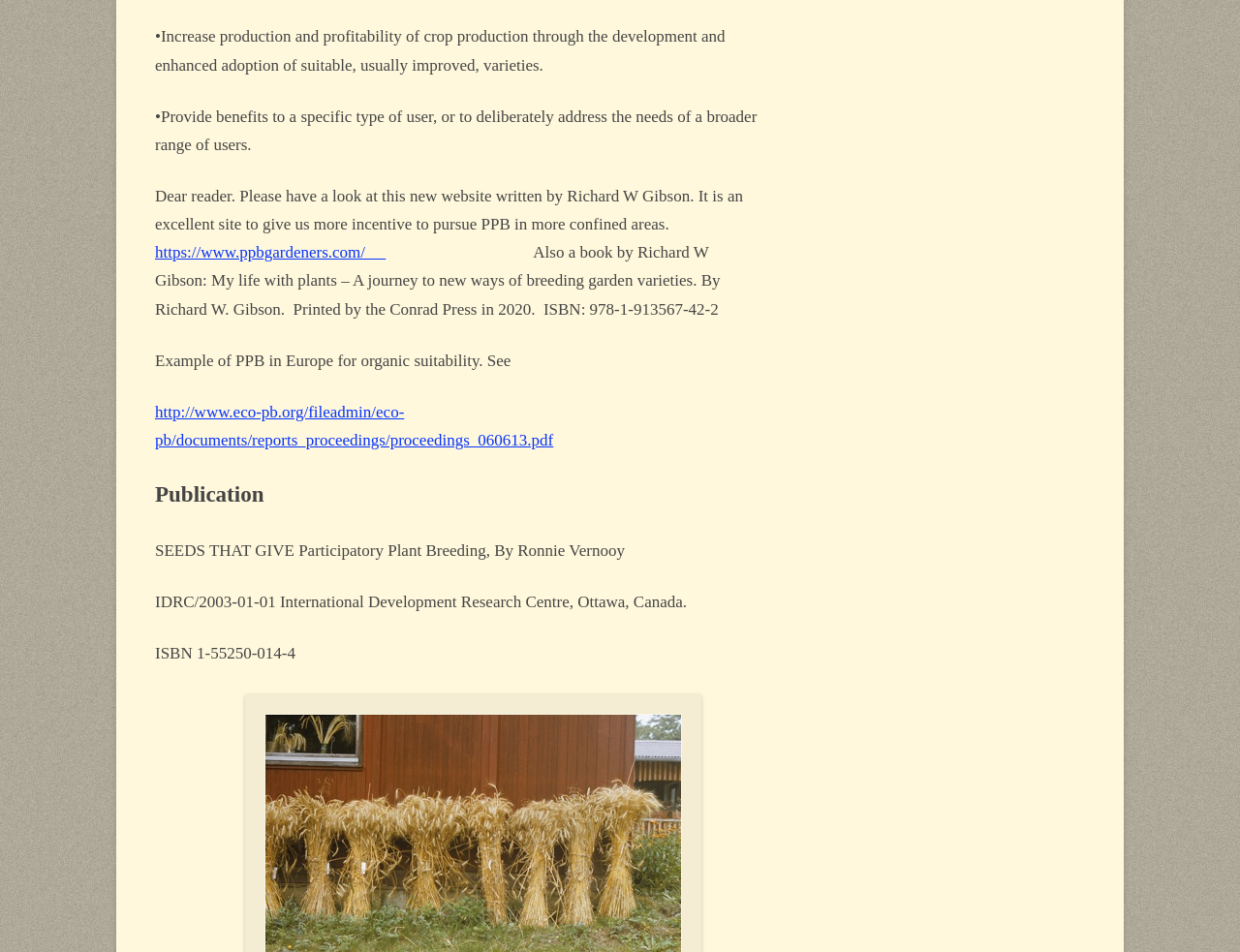What is the ISBN of the book 'SEEDS THAT GIVE Participatory Plant Breeding, By Ronnie Vernooy'?
Respond to the question with a single word or phrase according to the image.

1-55250-014-4